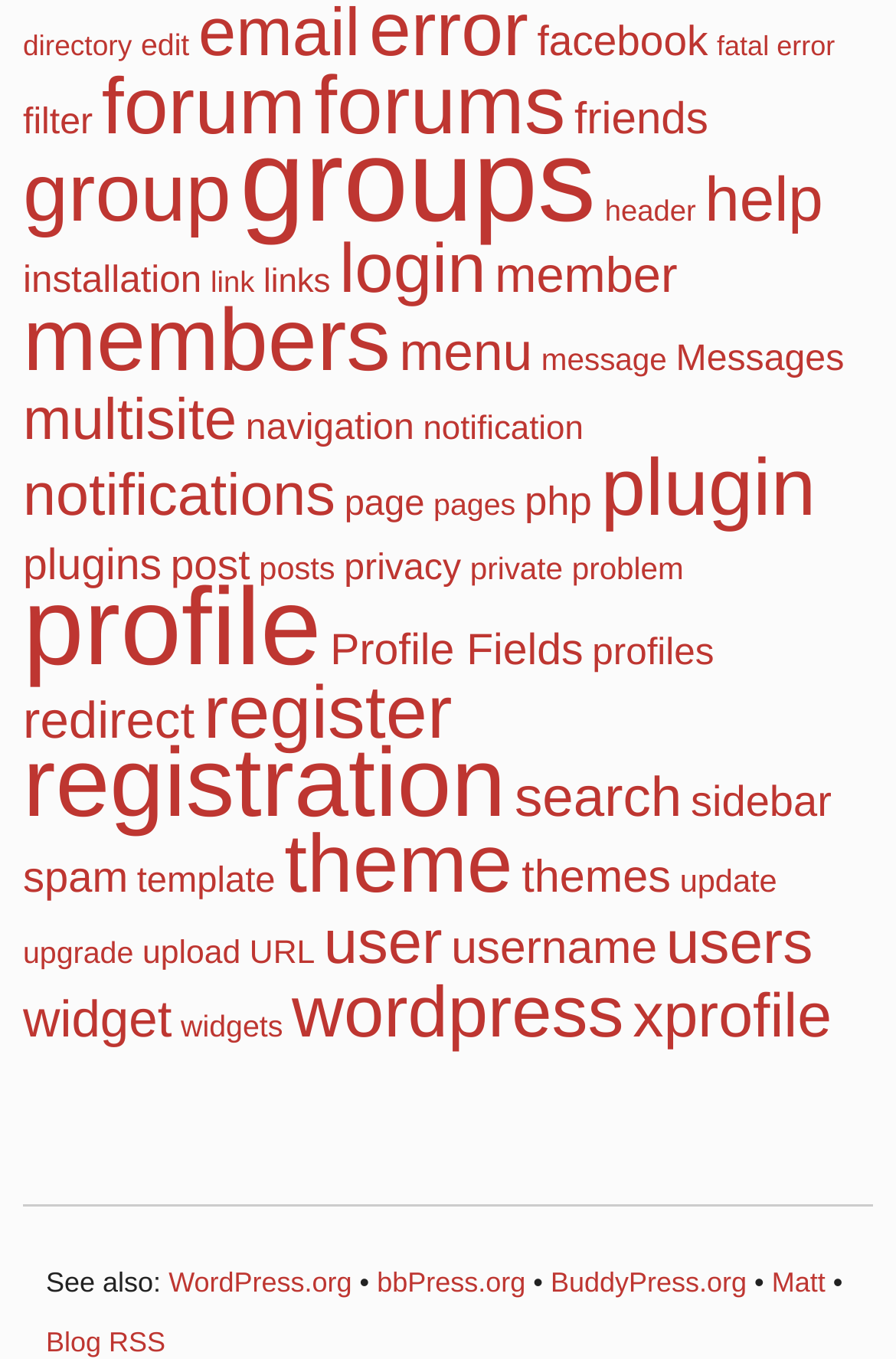Given the description "multisite", determine the bounding box of the corresponding UI element.

[0.026, 0.286, 0.264, 0.333]